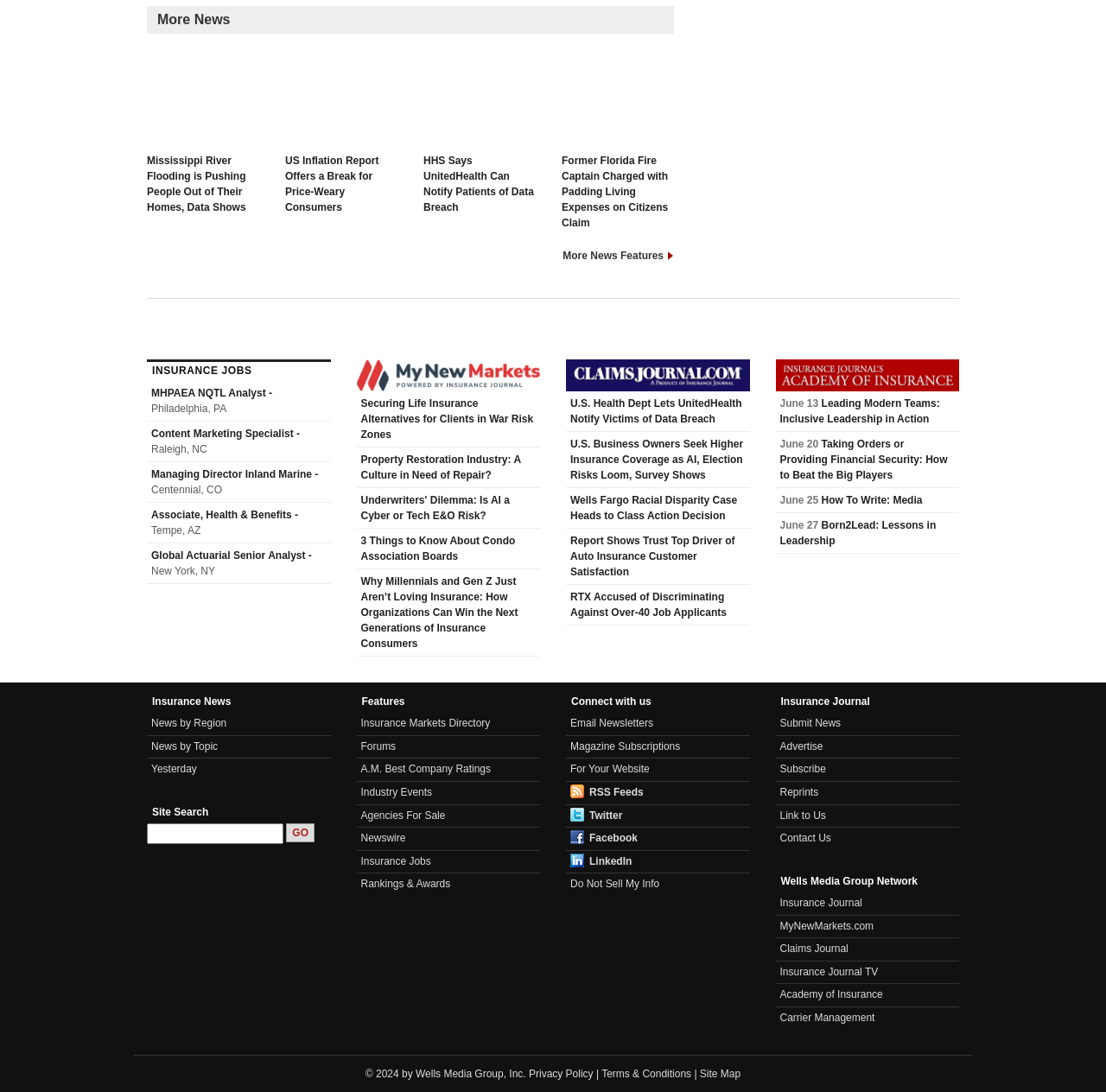Please specify the bounding box coordinates of the element that should be clicked to execute the given instruction: 'View 'Insurance Jobs''. Ensure the coordinates are four float numbers between 0 and 1, expressed as [left, top, right, bottom].

[0.133, 0.329, 0.299, 0.348]